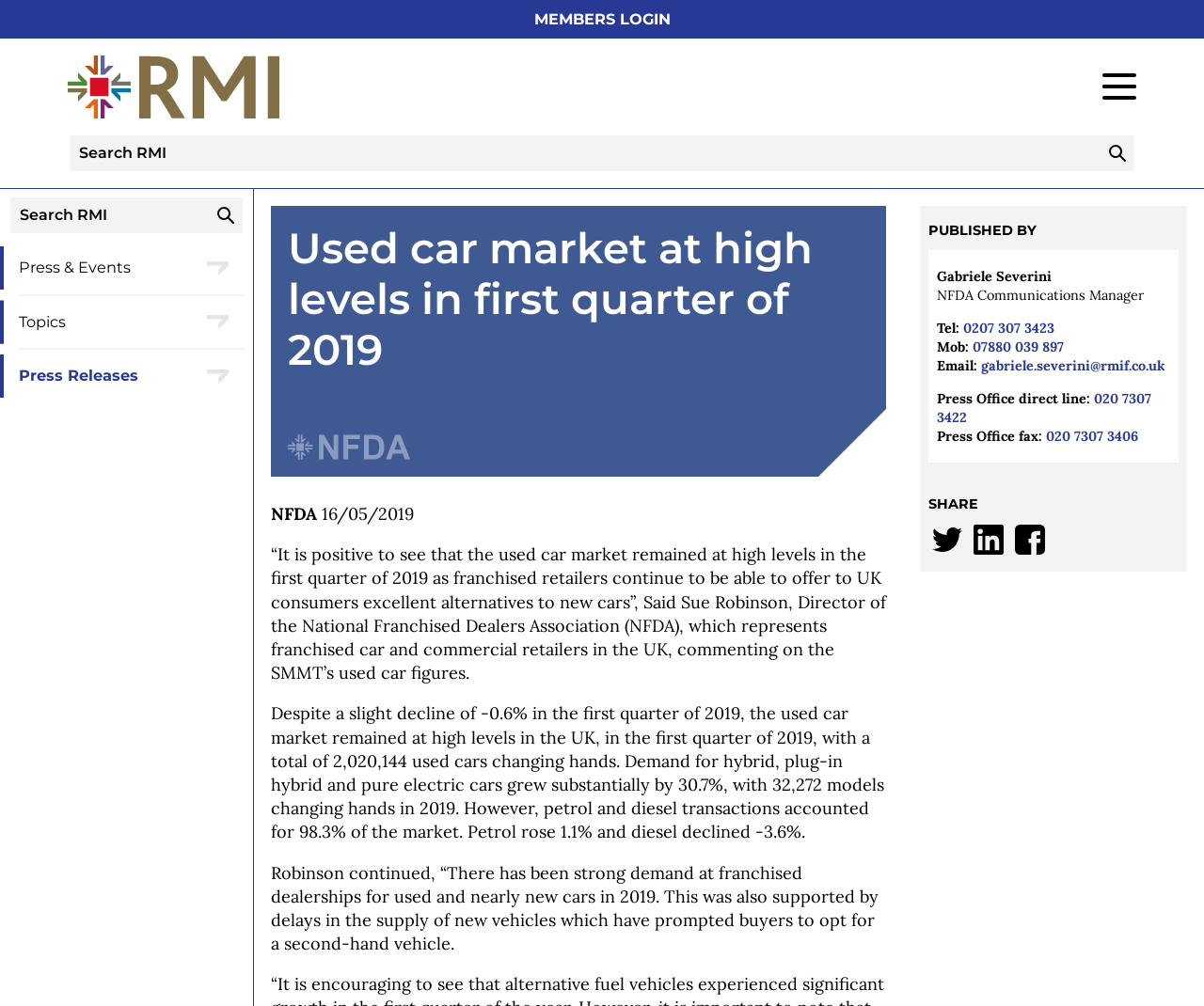What is the percentage decline in diesel transactions in the first quarter of 2019?
Please use the visual content to give a single word or phrase answer.

-3.6%